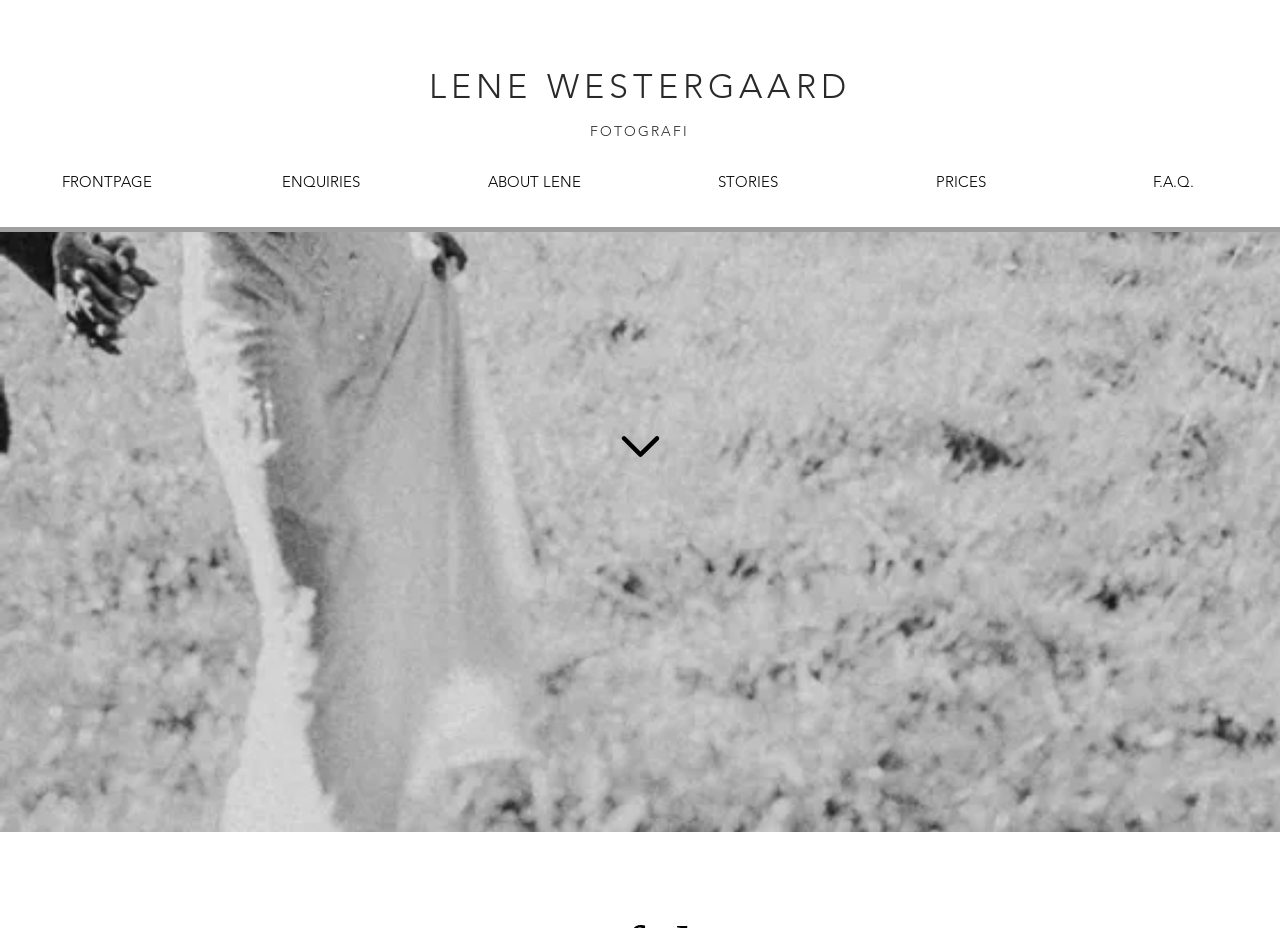What is the last navigation link?
Answer with a single word or short phrase according to what you see in the image.

F.A.Q.